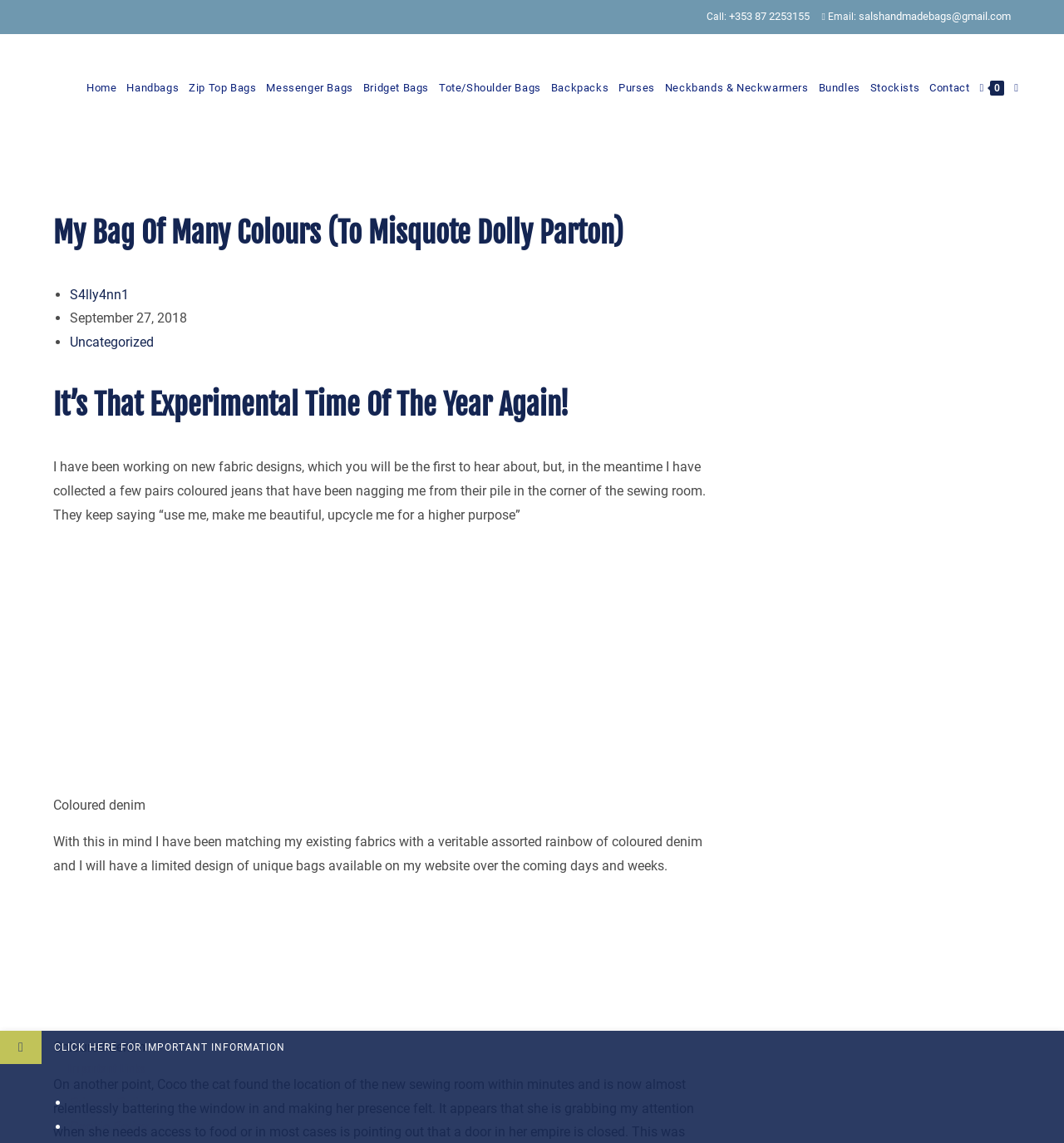Explain the webpage's layout and main content in detail.

This webpage is about Sallyann's Handmade Bags, with a focus on the author's experimental fabric designs and upcycled bags. At the top of the page, there is a header section with the website's title, "My Bag of many colours (to misquote Dolly Parton) - Sallyann's Handmade Bags", and a navigation menu with links to various sections of the website, including "Home", "Handbags", "Zip Top Bags", and more.

Below the header, there is a section with the author's contact information, including a phone number and email address. Next to this section, there is a list of links to different categories of bags, such as "Messenger Bags" and "Tote/Shoulder Bags".

The main content of the page is a blog post titled "It’s That Experimental Time Of The Year Again!", which discusses the author's new fabric designs and their plan to create unique bags using coloured denim. The post includes two images of coloured denim, with captions.

The page also has a section with important links, including "Privacy Policy" and "Cookie Policy", located at the bottom of the page. Additionally, there is a small section with a search icon and a link to toggle website search, located at the top right corner of the page.